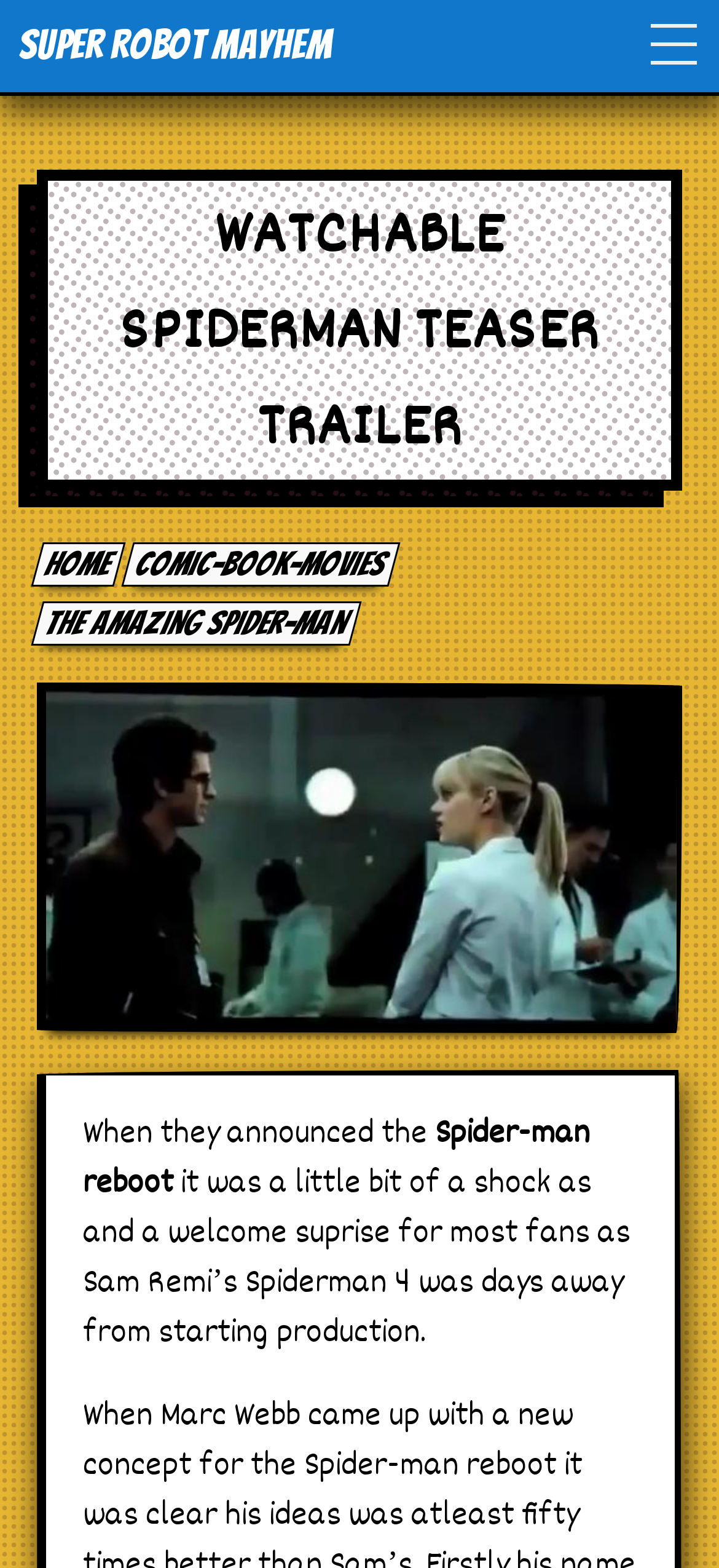Provide a thorough description of this webpage.

The webpage is about the first official video of the Spiderman teaser trailer. At the top left of the page, there are several links, including "Super Robot Mayhem", "Home", "Movies", "Comics", "Events", "TV", "Toys", and "Stores", which are aligned horizontally and take up most of the width of the page. 

Below these links, there is a prominent heading that reads "WATCHABLE SPIDERMAN TEASER TRAILER" in a large font size, which is centered on the page. 

On the right side of the page, there are three links: "Home", "comic-book-movies", and "The Amazing Spider-man", which are stacked vertically. 

The main content of the page is a paragraph of text that starts with "When they announced the Spider-man reboot..." and continues to discuss the surprise and welcome news of the Spiderman reboot. This text is located below the heading and takes up most of the width of the page.